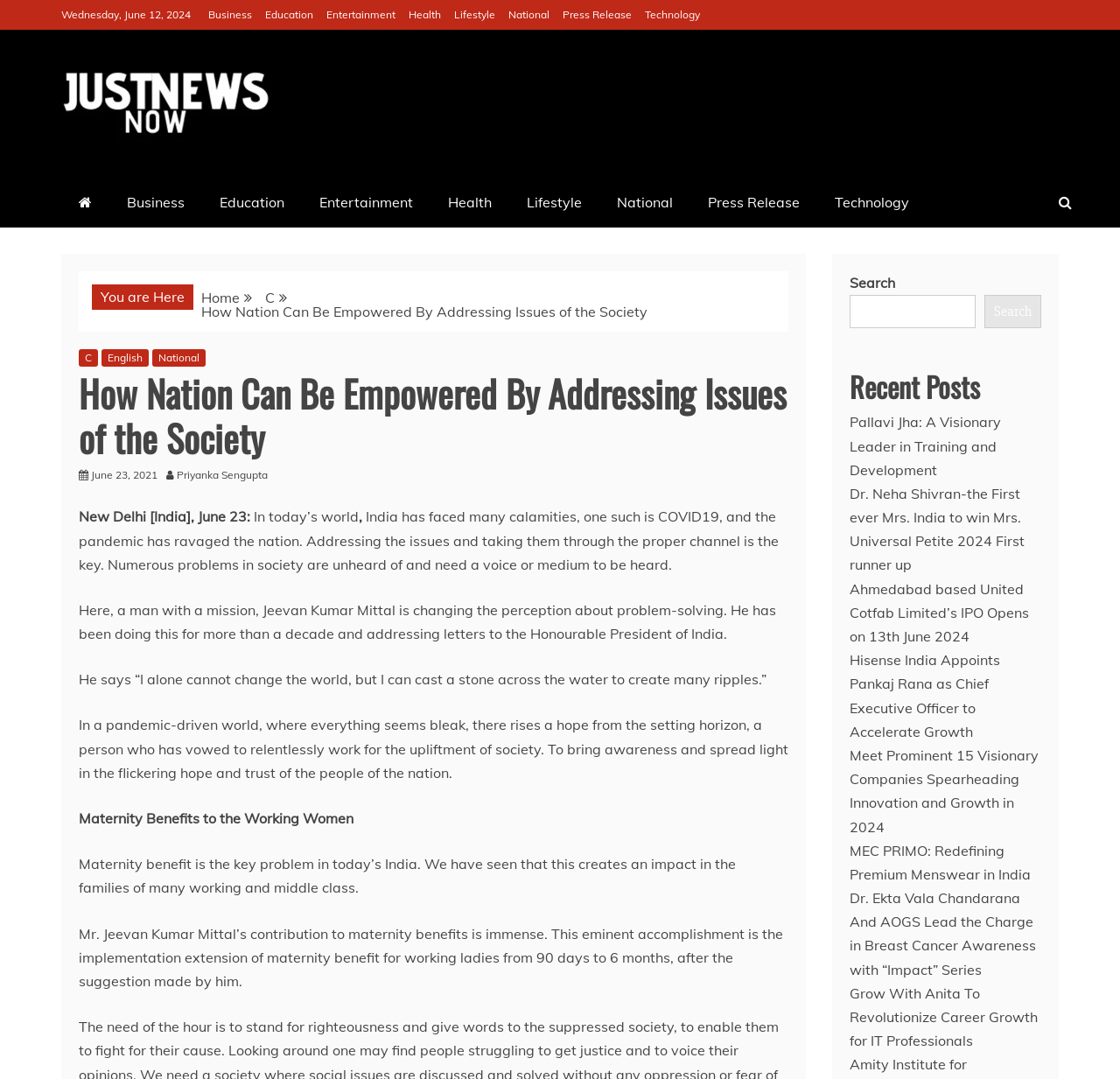Please predict the bounding box coordinates of the element's region where a click is necessary to complete the following instruction: "Click on the 'Business' link". The coordinates should be represented by four float numbers between 0 and 1, i.e., [left, top, right, bottom].

[0.186, 0.007, 0.225, 0.019]